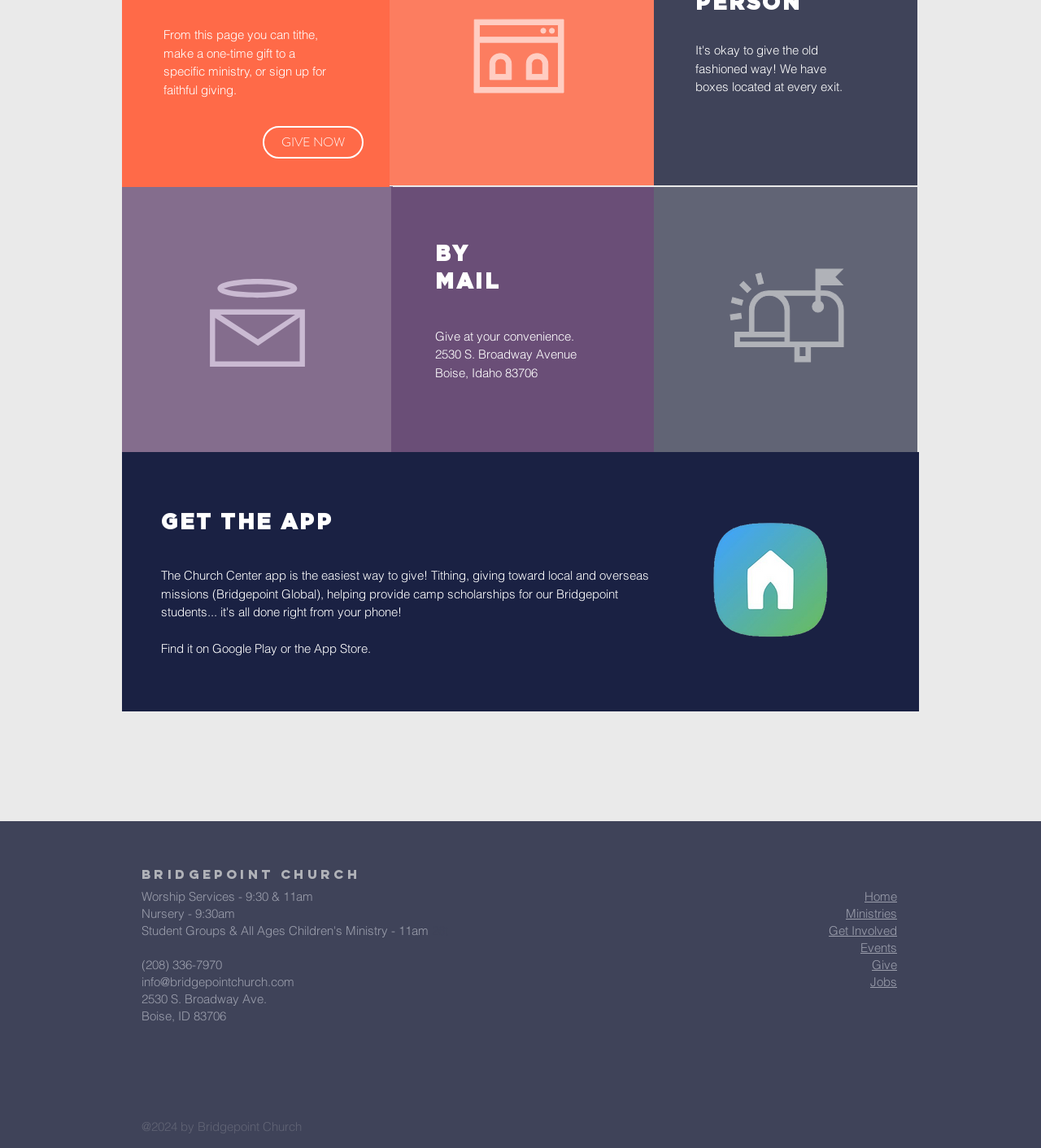What is the name of the church?
Using the image as a reference, deliver a detailed and thorough answer to the question.

I found the name of the church by looking at the heading element with ID 75, which contains the text 'Bridgepoint church'.